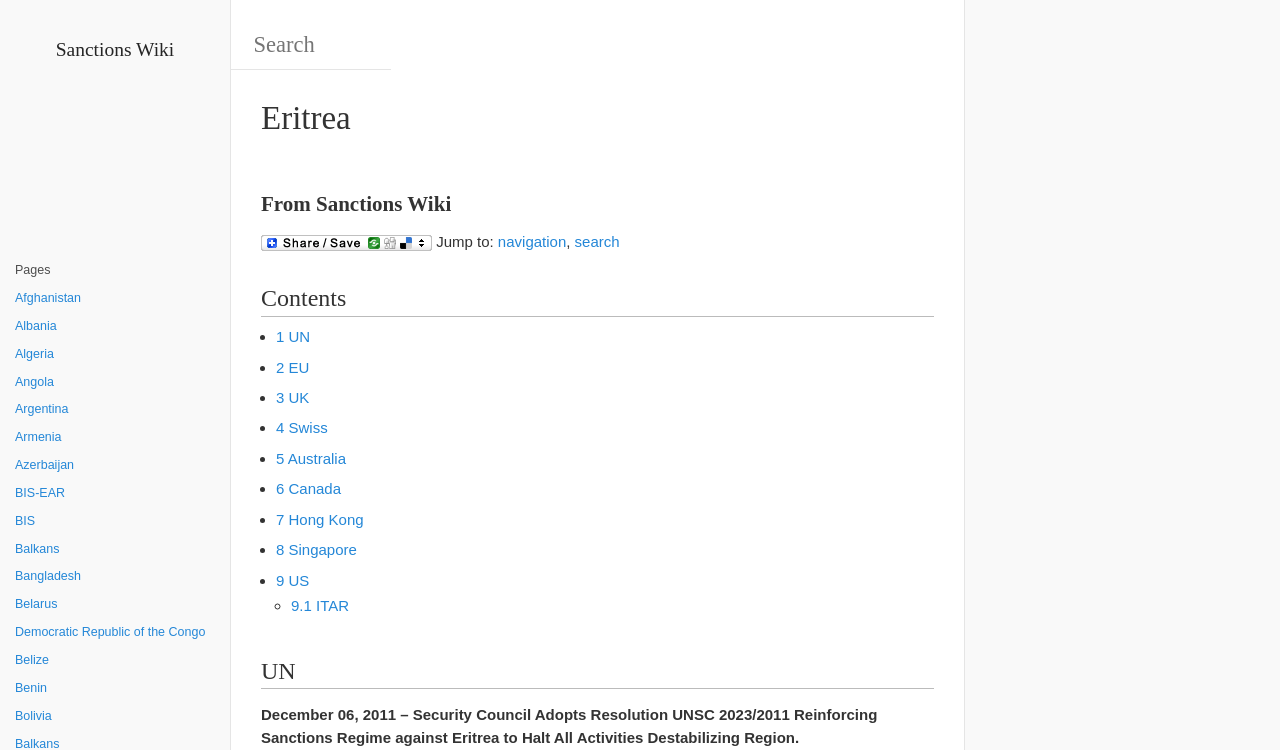What is the name of the country being described?
Give a detailed and exhaustive answer to the question.

The answer can be found in the heading 'Eritrea' which is a subheading of the main heading 'Sanctions Wiki'. This suggests that the webpage is providing information about Eritrea in the context of sanctions.